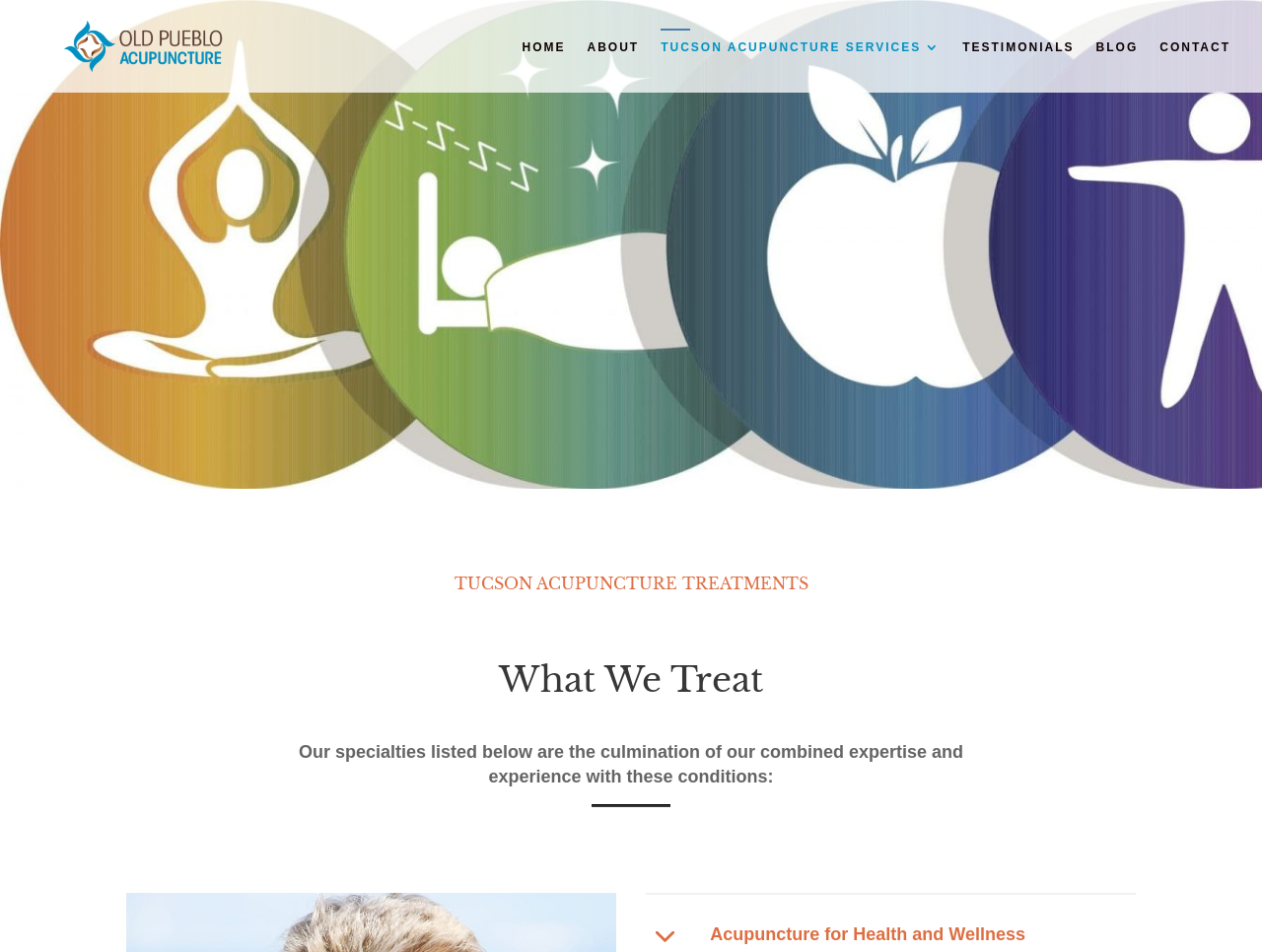Determine the bounding box for the UI element as described: "Tucson Acupuncture Services". The coordinates should be represented as four float numbers between 0 and 1, formatted as [left, top, right, bottom].

[0.524, 0.042, 0.745, 0.097]